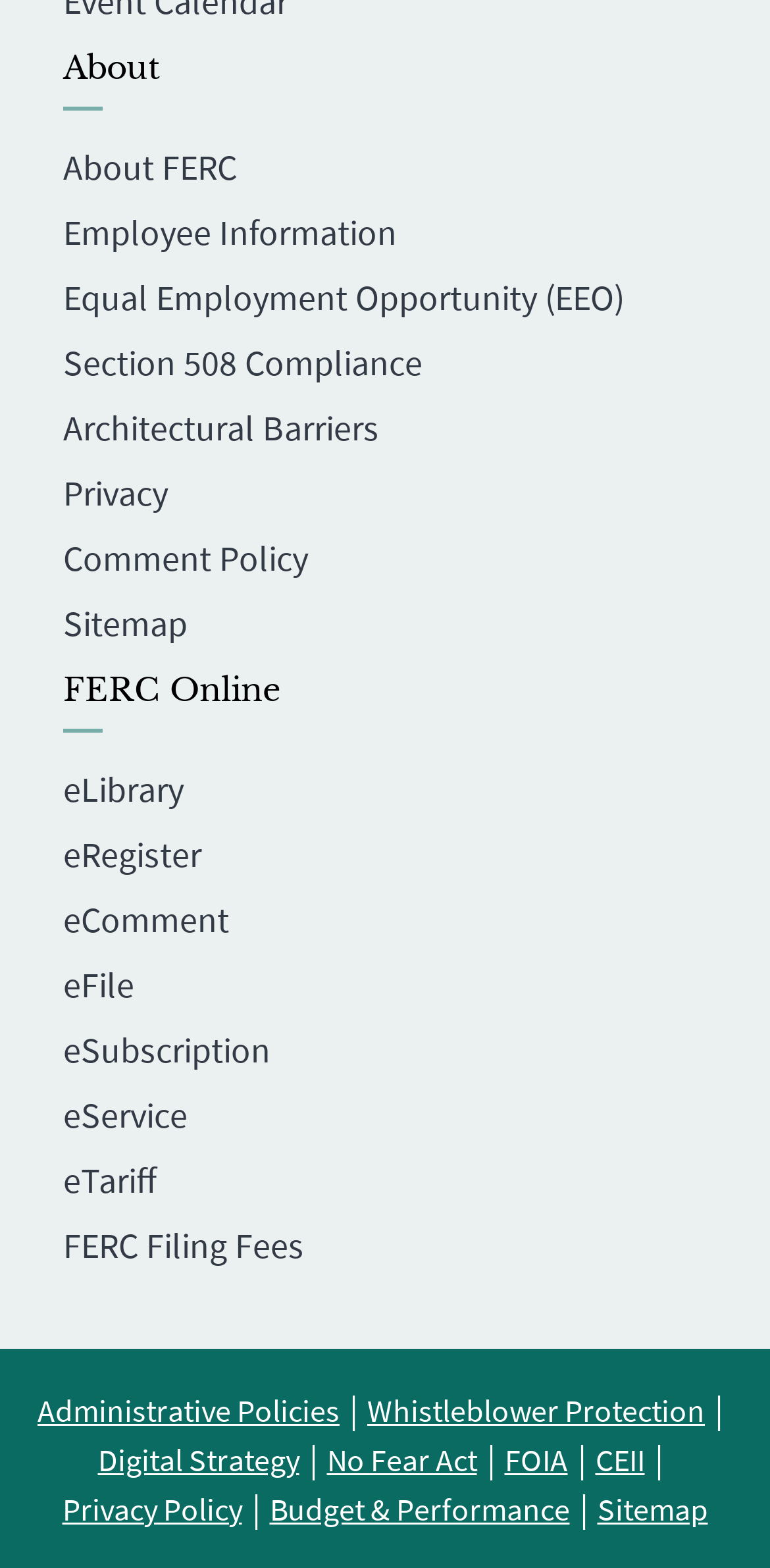Please identify the bounding box coordinates of the clickable area that will fulfill the following instruction: "View About FERC page". The coordinates should be in the format of four float numbers between 0 and 1, i.e., [left, top, right, bottom].

[0.082, 0.092, 0.308, 0.121]